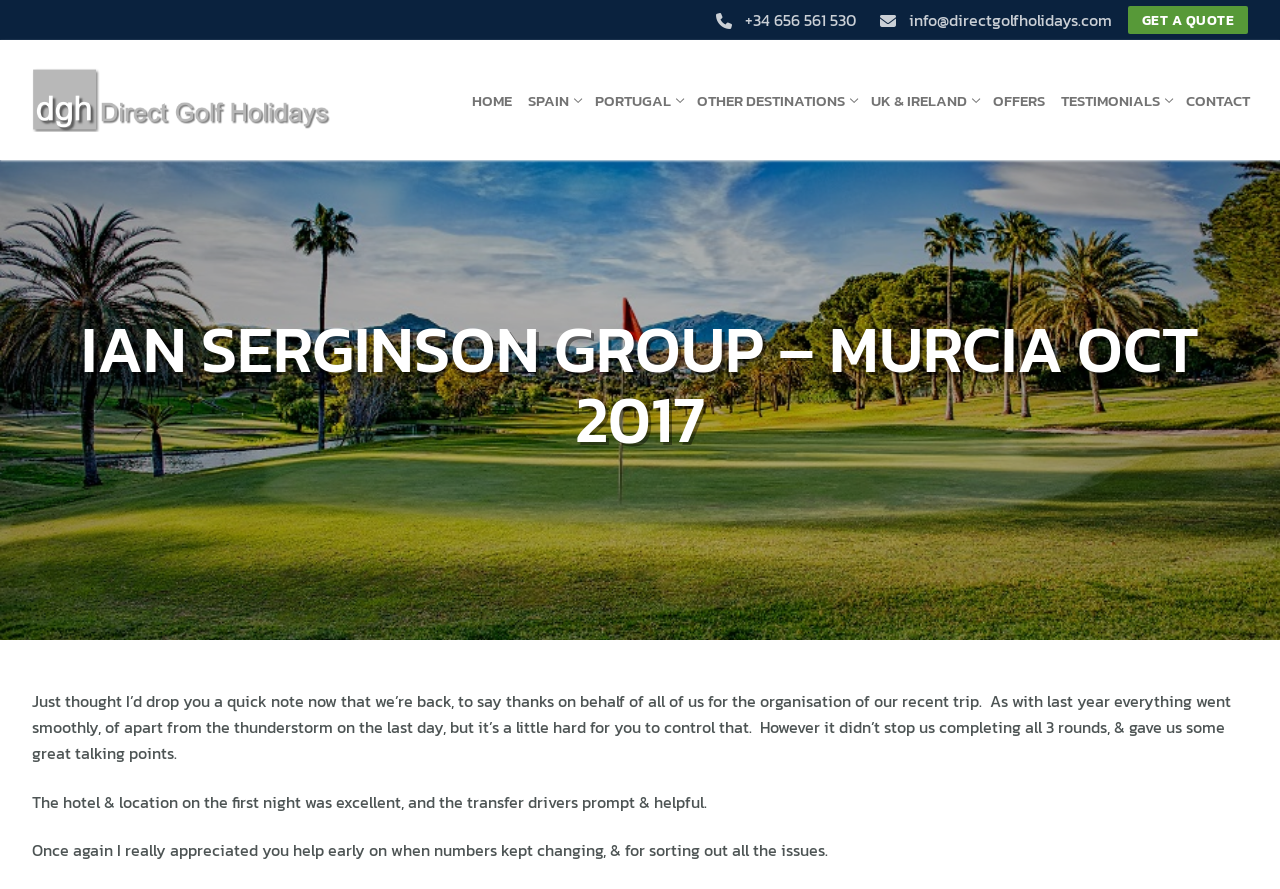Find the bounding box of the UI element described as: "Other Destinations". The bounding box coordinates should be given as four float values between 0 and 1, i.e., [left, top, right, bottom].

[0.54, 0.091, 0.673, 0.134]